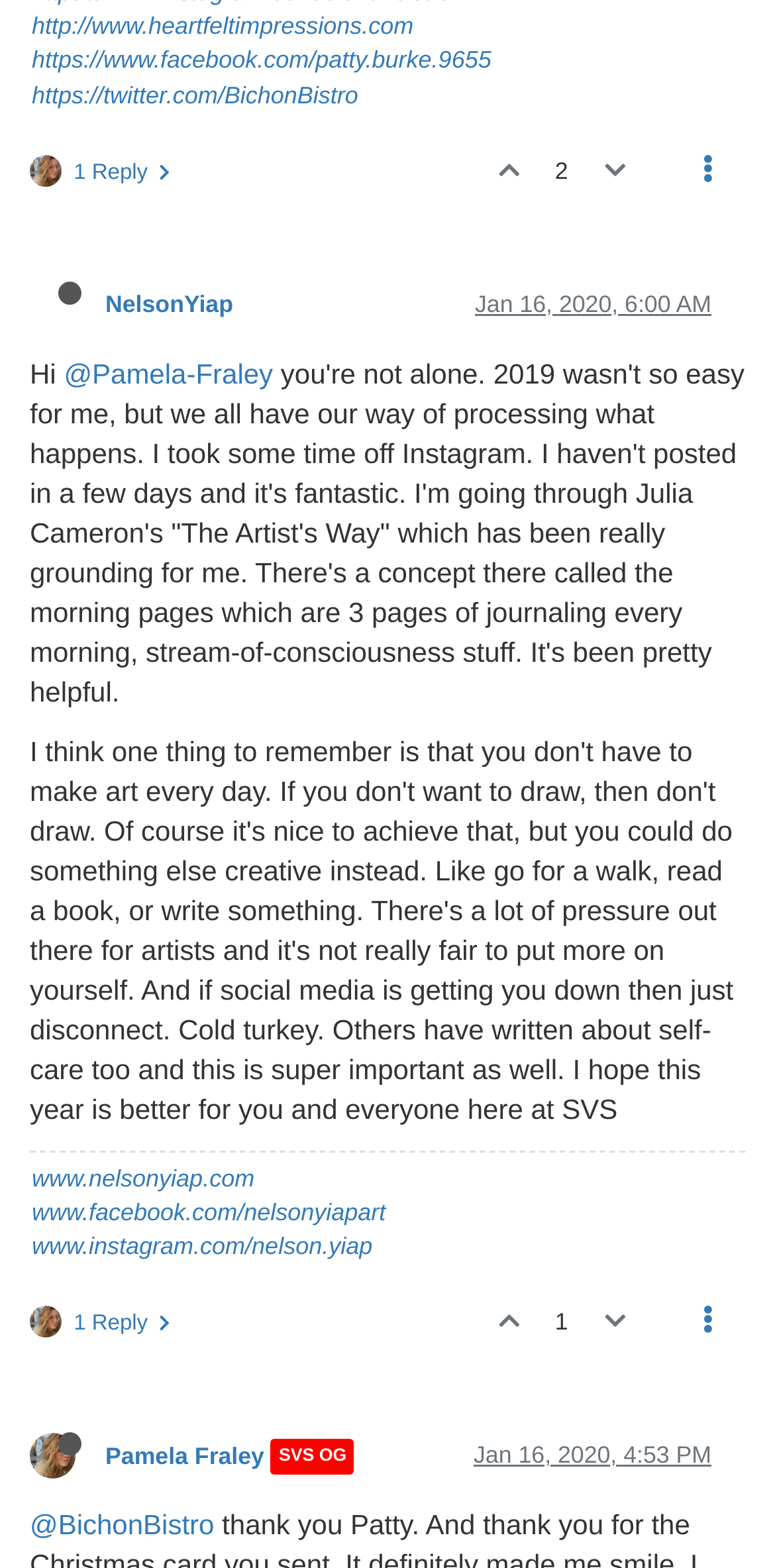From the element description: "août 2021", extract the bounding box coordinates of the UI element. The coordinates should be expressed as four float numbers between 0 and 1, in the order [left, top, right, bottom].

None